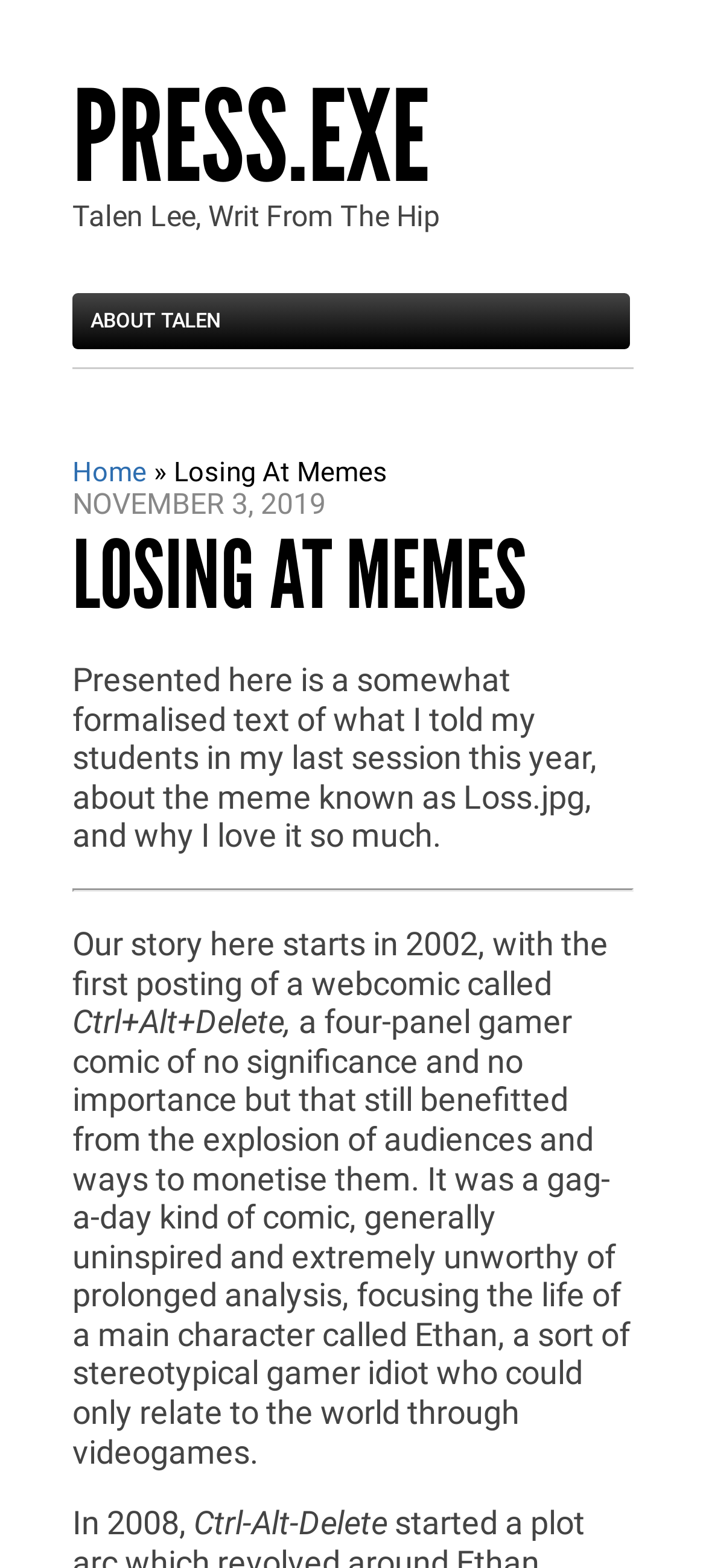Respond to the question with just a single word or phrase: 
What is the year mentioned in the article?

2002